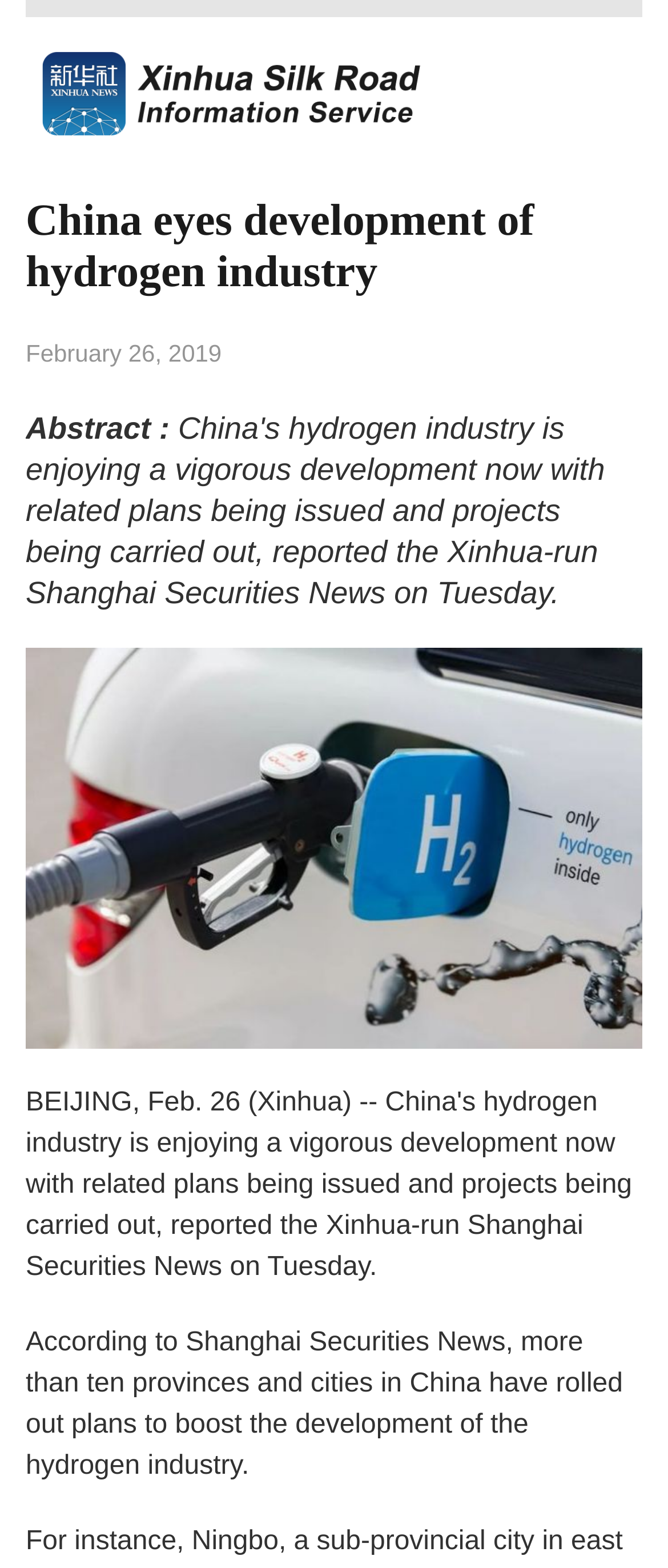Create a detailed narrative of the webpage’s visual and textual elements.

The webpage is about China's development of the hydrogen industry. At the top, there is a link to "Xinhua Silk Road" with an accompanying image, taking up most of the width. Below this, there is a heading that reads "China eyes development of hydrogen industry". 

To the right of the heading, there is a date "February 26, 2019". Below the date, there is a label "Abstract :" followed by an image related to hydrogen fuel. 

The main content of the webpage is a paragraph of text that summarizes the development of the hydrogen industry in China, stating that more than ten provinces and cities have rolled out plans to boost the industry. This text is positioned below the image and takes up most of the width of the page.